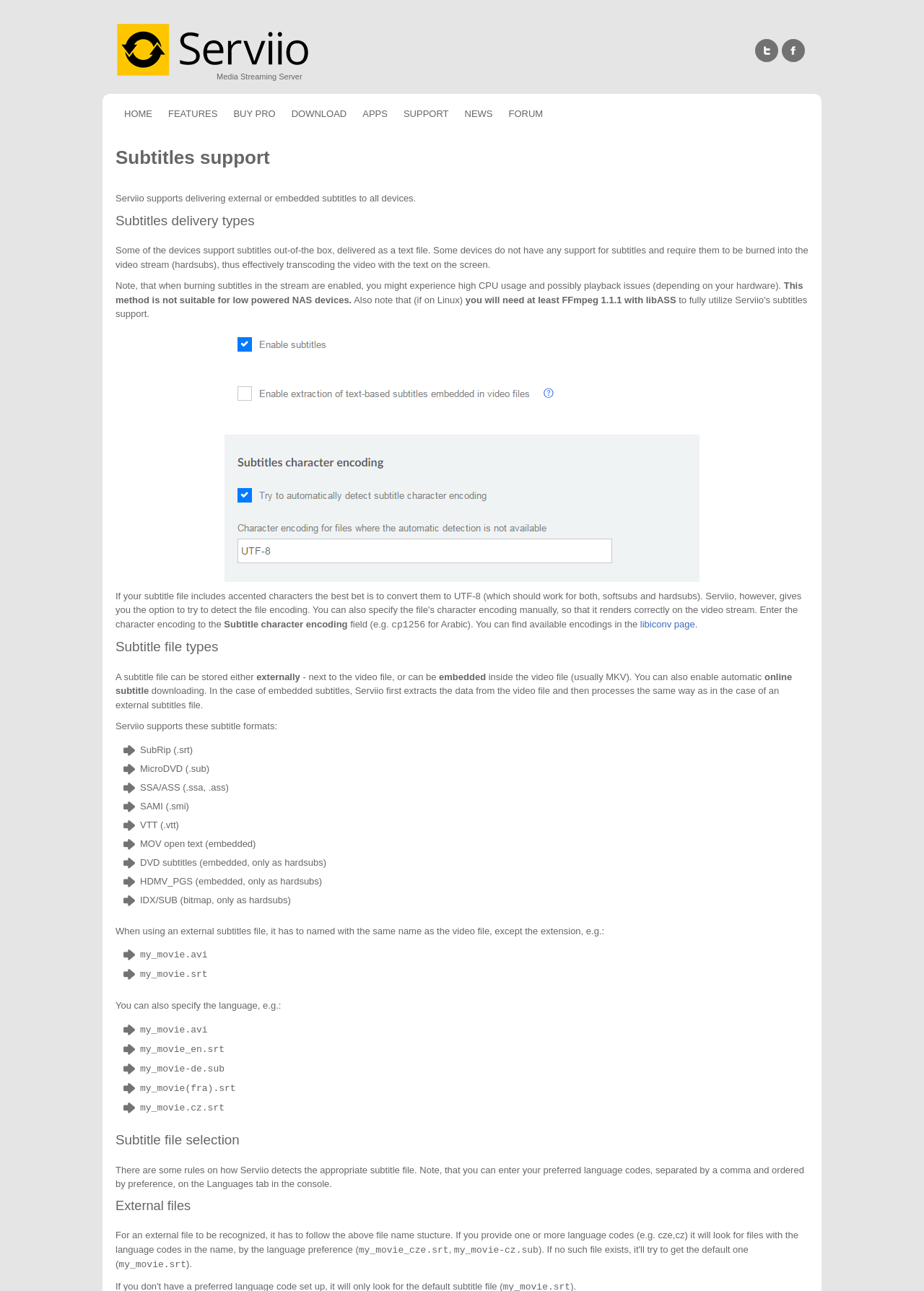What happens when burning subtitles into the video stream?
Look at the screenshot and provide an in-depth answer.

According to the webpage, when burning subtitles into the video stream (hardsubs) is enabled, users might experience high CPU usage and possibly playback issues, depending on their hardware, and this method is not suitable for low-powered NAS devices.